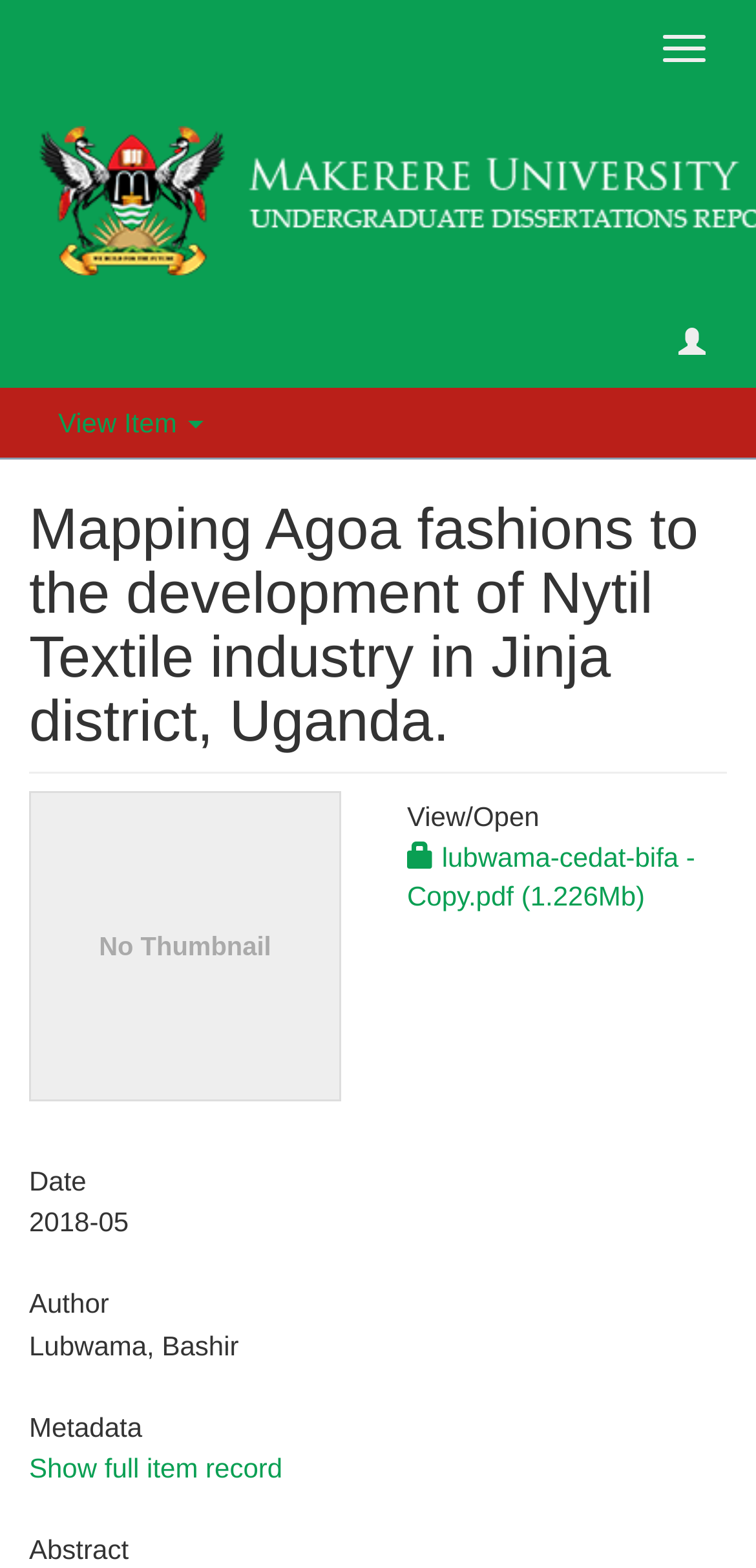Answer the question briefly using a single word or phrase: 
How many headings are there on the webpage?

5